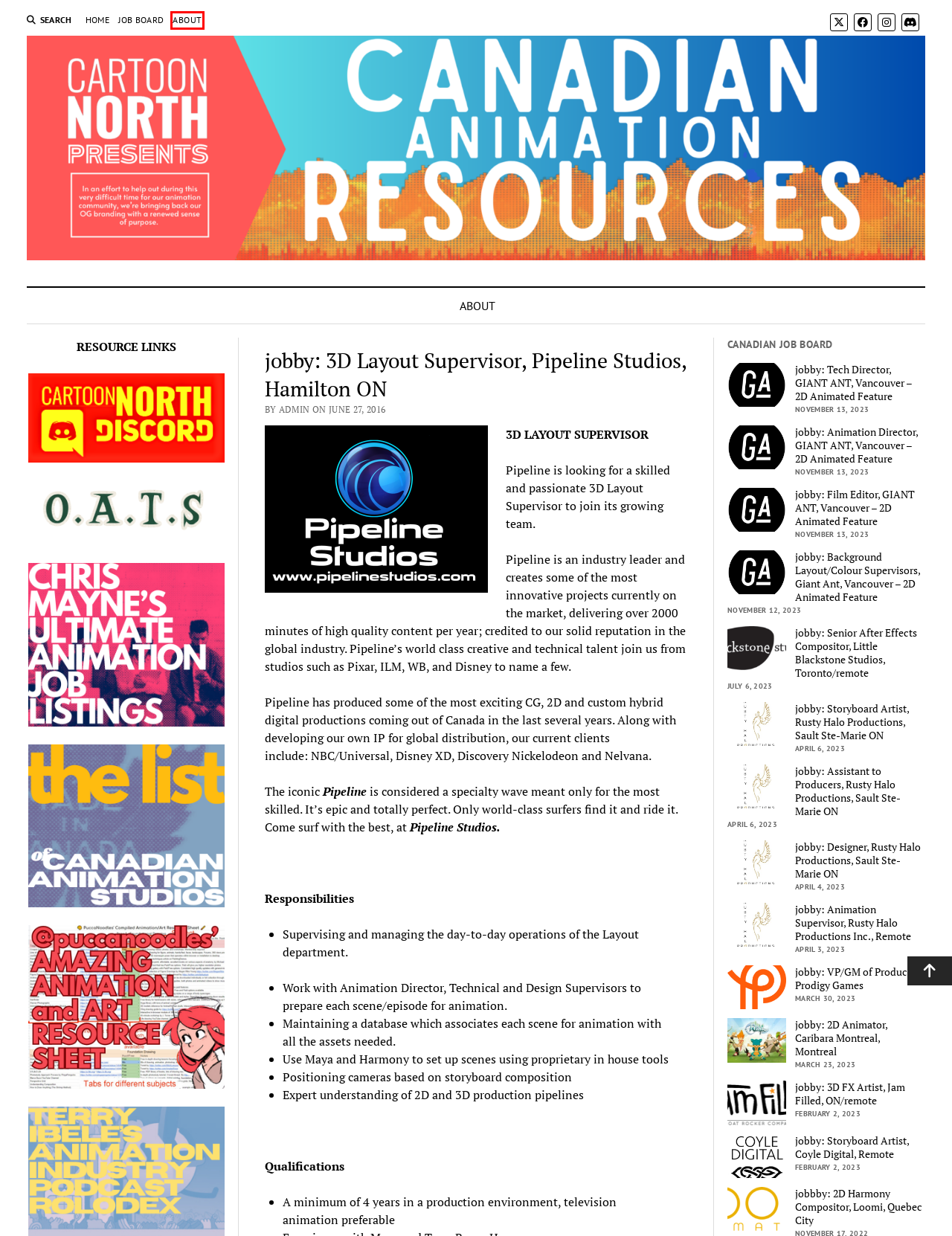You have a screenshot of a webpage where a red bounding box highlights a specific UI element. Identify the description that best matches the resulting webpage after the highlighted element is clicked. The choices are:
A. ABOUT – CARTOON NORTH
B. jobby: Senior After Effects Compositor, Little Blackstone Studios, Toronto/remote – CARTOON NORTH
C. jobby: Designer, Rusty Halo Productions, Sault Ste-Marie ON – CARTOON NORTH
D. jobby: 3D FX Artist, Jam Filled, ON/remote – CARTOON NORTH
E. jobby: Animation Supervisor, Rusty Halo Productions Inc., Remote – CARTOON NORTH
F. jobby: 2D Animator, Caribara Montreal, Montreal – CARTOON NORTH
G. Jobs – CARTOON NORTH
H. jobby: Storyboard Artist, Rusty Halo Productions, Sault Ste-Marie ON – CARTOON NORTH

A